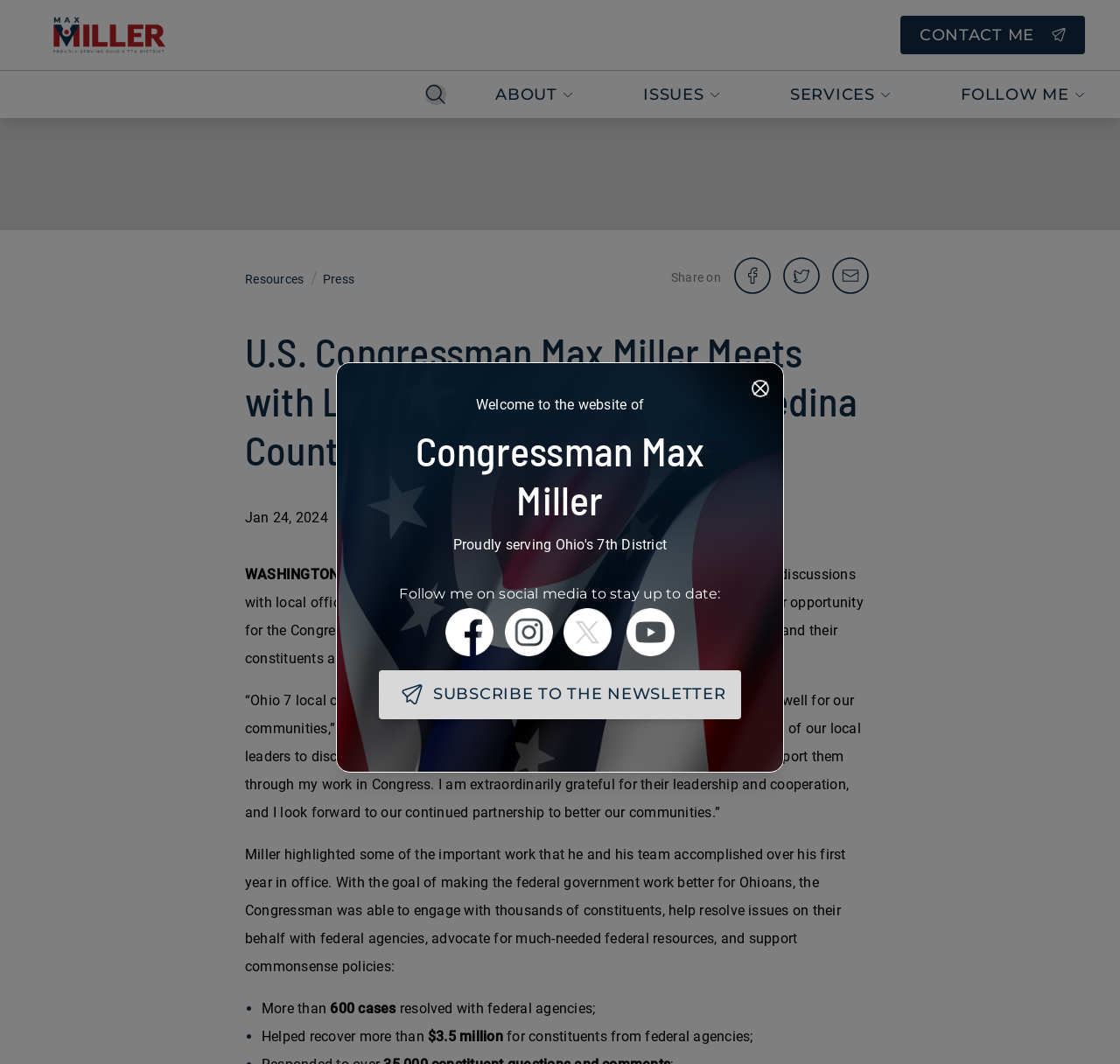Please identify the bounding box coordinates of the element on the webpage that should be clicked to follow this instruction: "Follow me on social media". The bounding box coordinates should be given as four float numbers between 0 and 1, formatted as [left, top, right, bottom].

[0.357, 0.55, 0.643, 0.565]